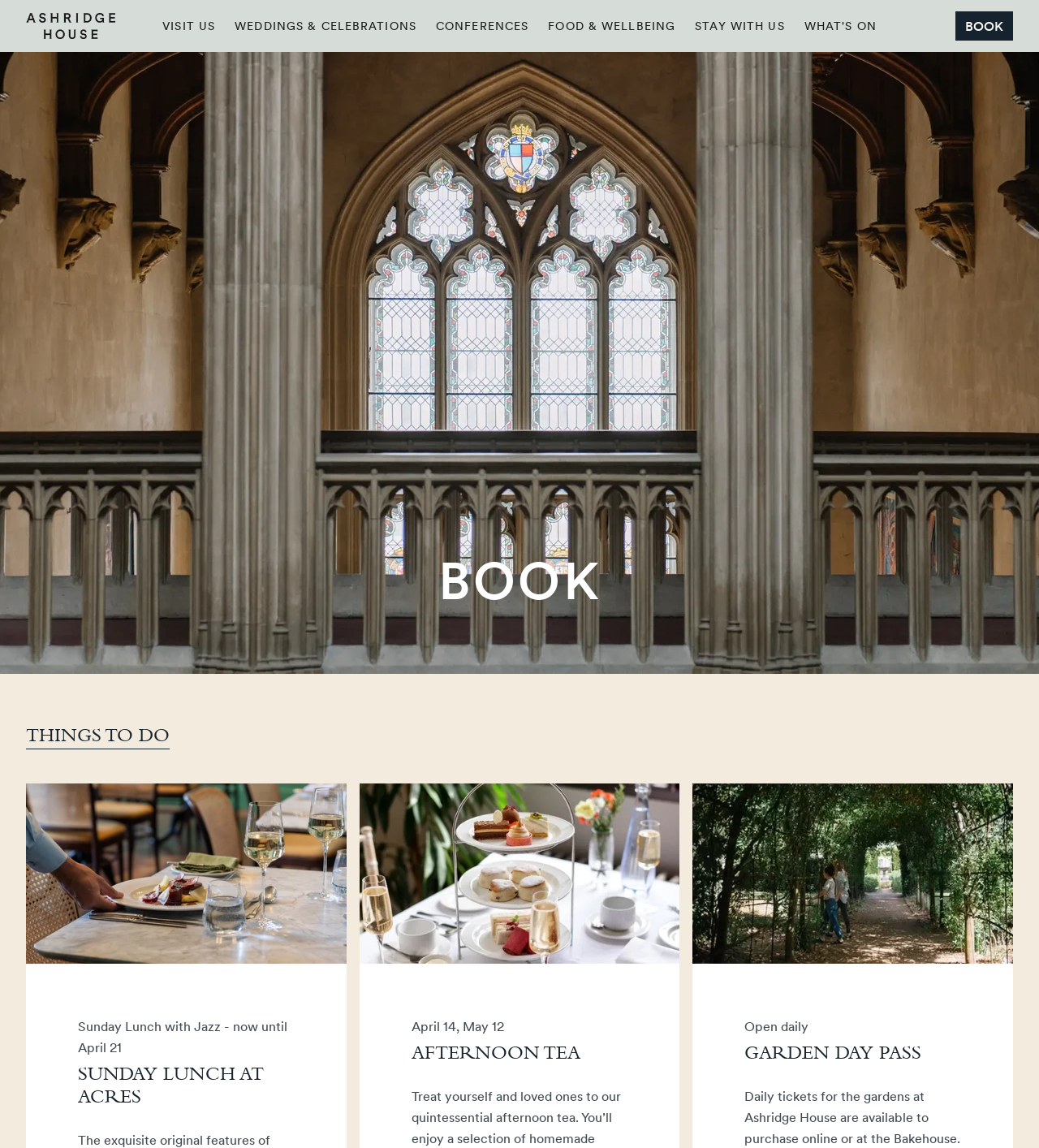How many events are listed on the page?
Respond with a short answer, either a single word or a phrase, based on the image.

3